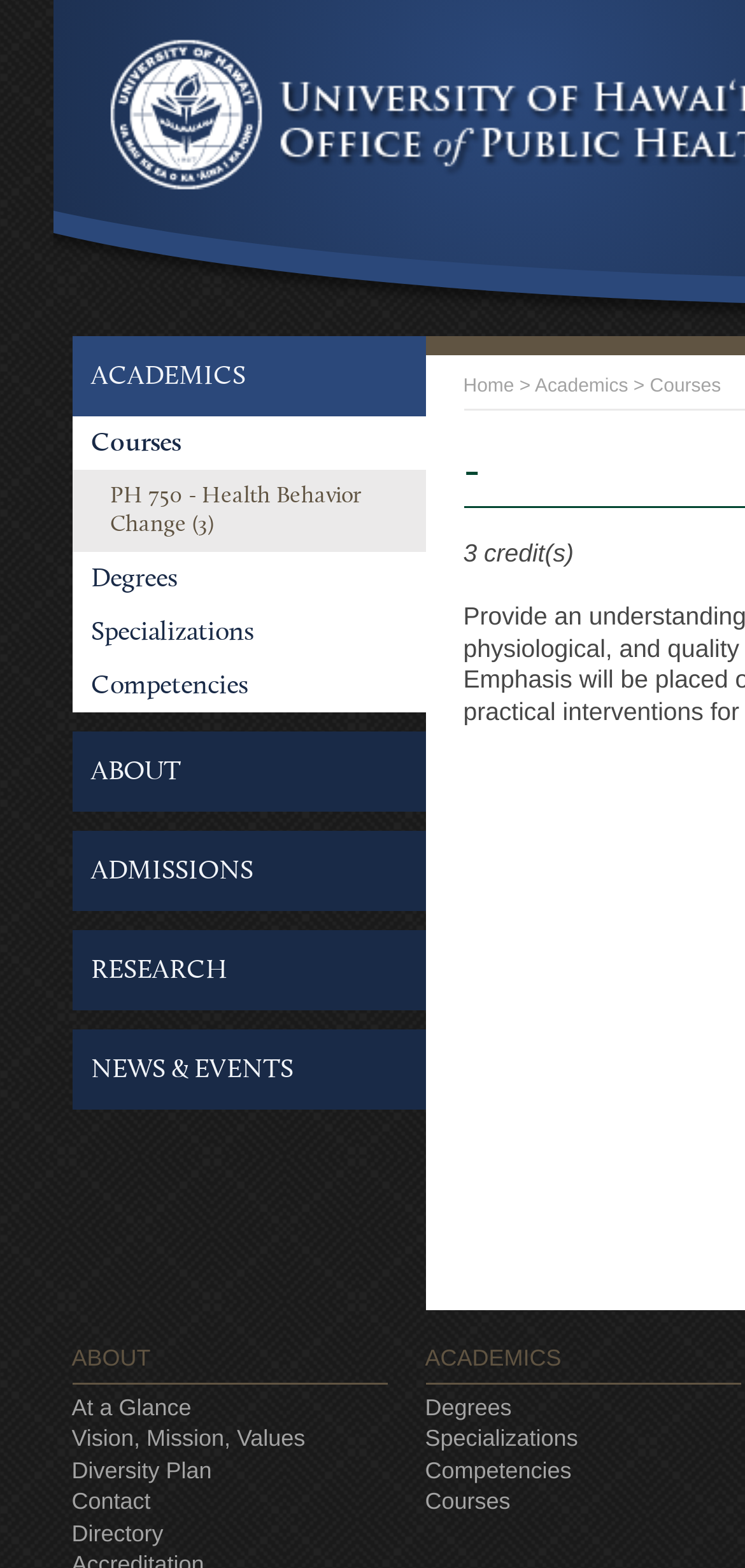Please specify the bounding box coordinates of the clickable region to carry out the following instruction: "Read about the Vision, Mission, Values". The coordinates should be four float numbers between 0 and 1, in the format [left, top, right, bottom].

[0.096, 0.909, 0.41, 0.927]